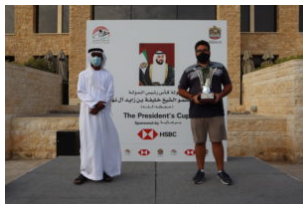What is reflected in the building behind the stage?
Analyze the screenshot and provide a detailed answer to the question.

By looking at the image, I can see that the building behind the stage reflects a blend of modern and traditional architecture, which suggests a fusion of cultural heritage and contemporary design.